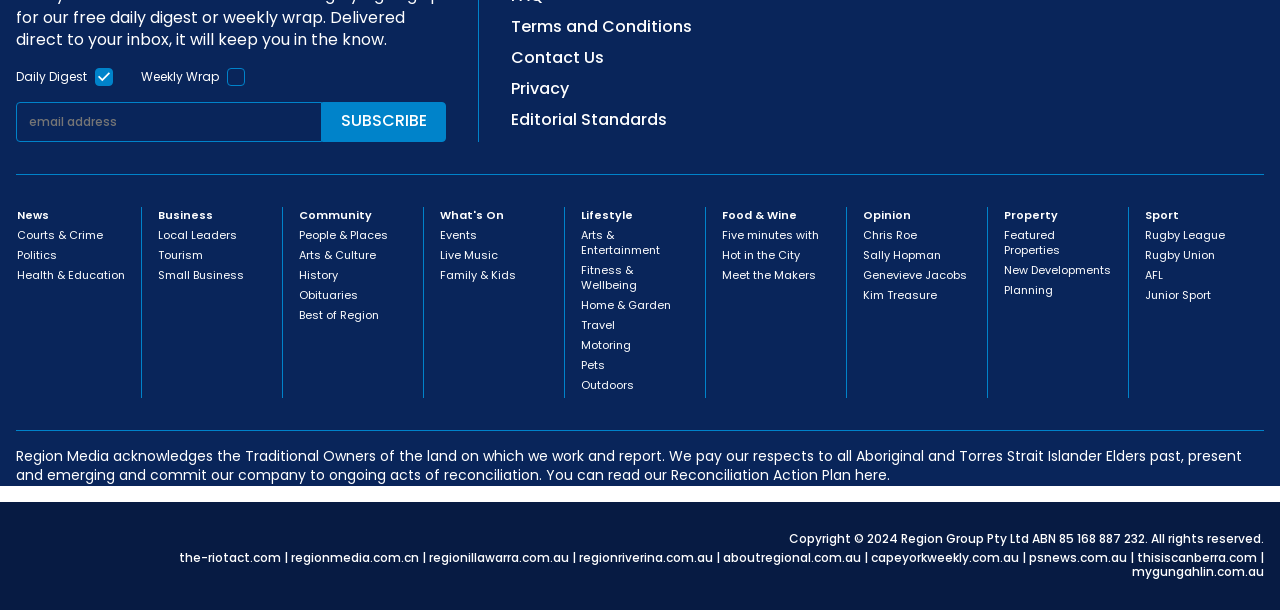Find the bounding box coordinates of the element you need to click on to perform this action: 'check out the opinion section'. The coordinates should be represented by four float values between 0 and 1, in the format [left, top, right, bottom].

[0.674, 0.339, 0.712, 0.365]